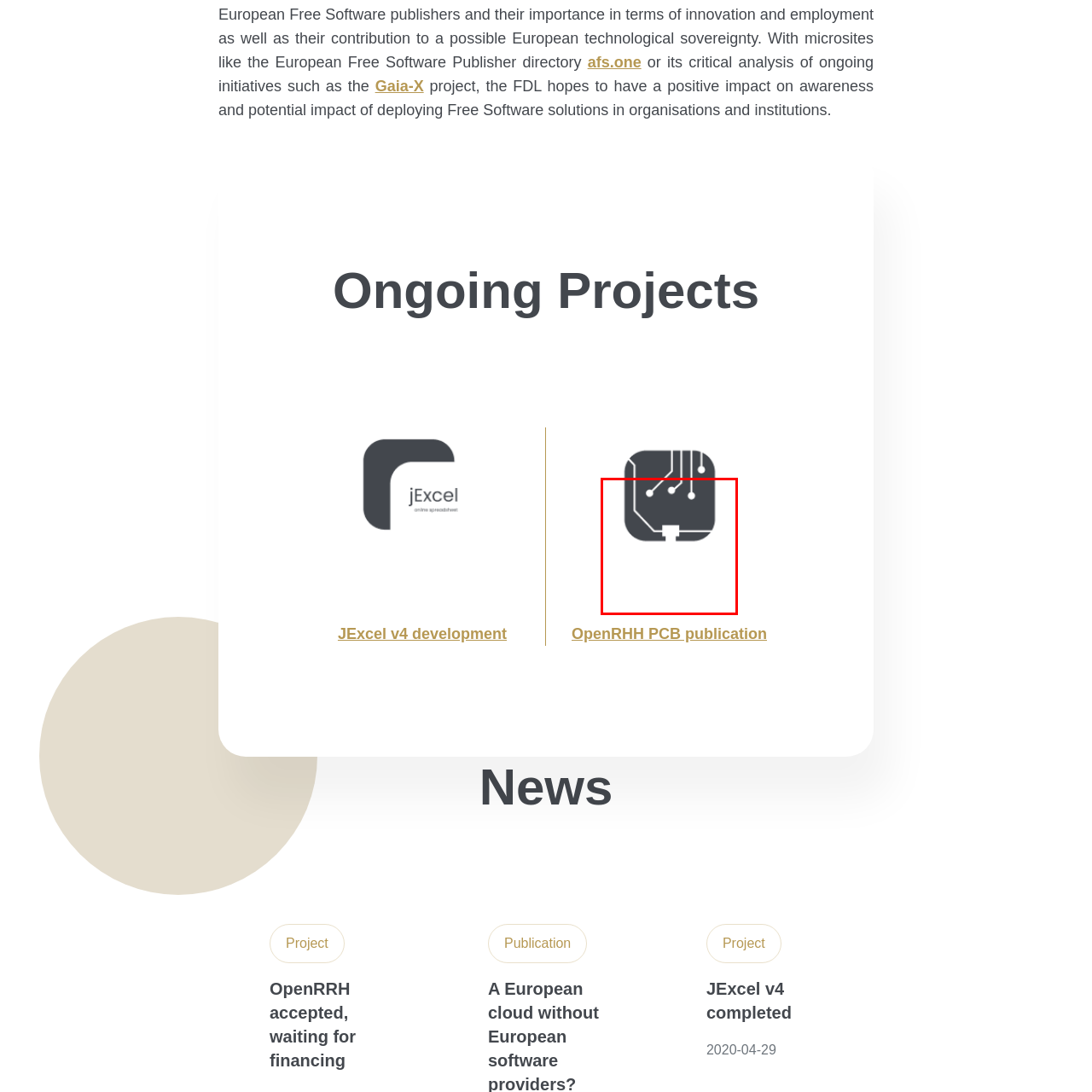What is the purpose of the initiative?
Focus on the visual details within the red bounding box and provide an in-depth answer based on your observations.

The caption states that the image represents part of a broader effort to elevate the visibility of European Free Software publishers and their contributions to innovation and economic growth, implying that the initiative aims to promote and highlight the work of these publishers.